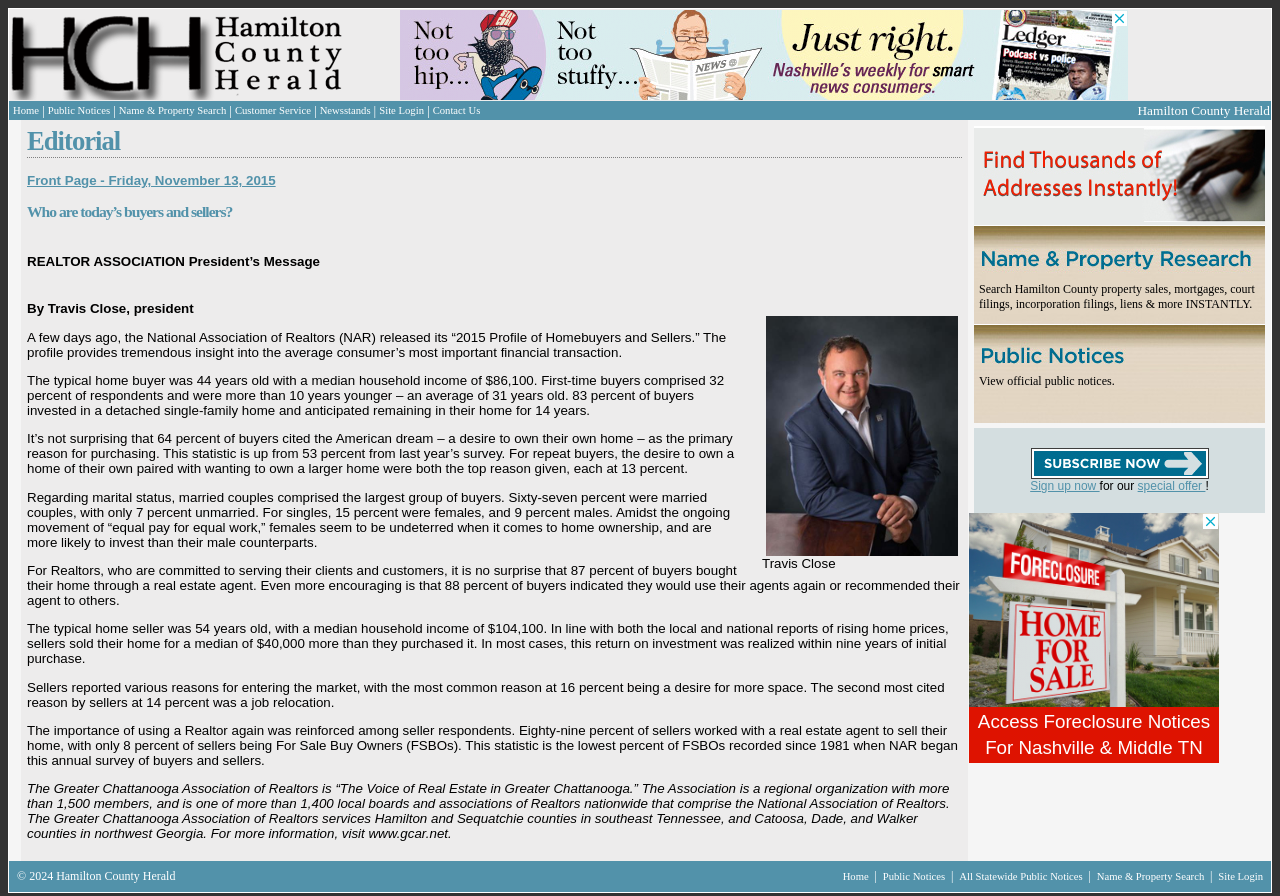Please identify the bounding box coordinates of the clickable area that will allow you to execute the instruction: "View official public notices".

[0.761, 0.362, 0.988, 0.472]